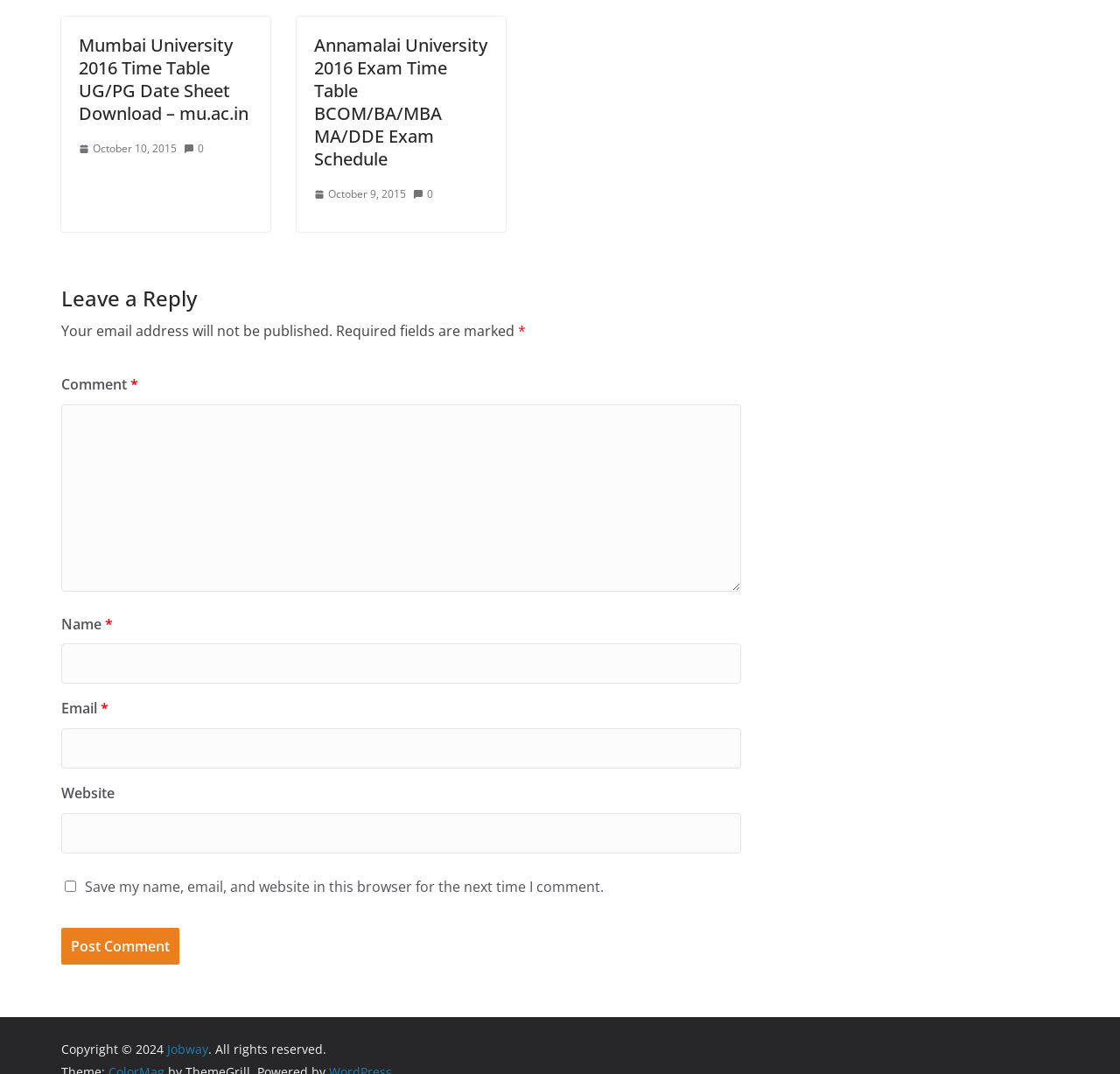Pinpoint the bounding box coordinates of the element that must be clicked to accomplish the following instruction: "Click the 'CONTACT US' link". The coordinates should be in the format of four float numbers between 0 and 1, i.e., [left, top, right, bottom].

None